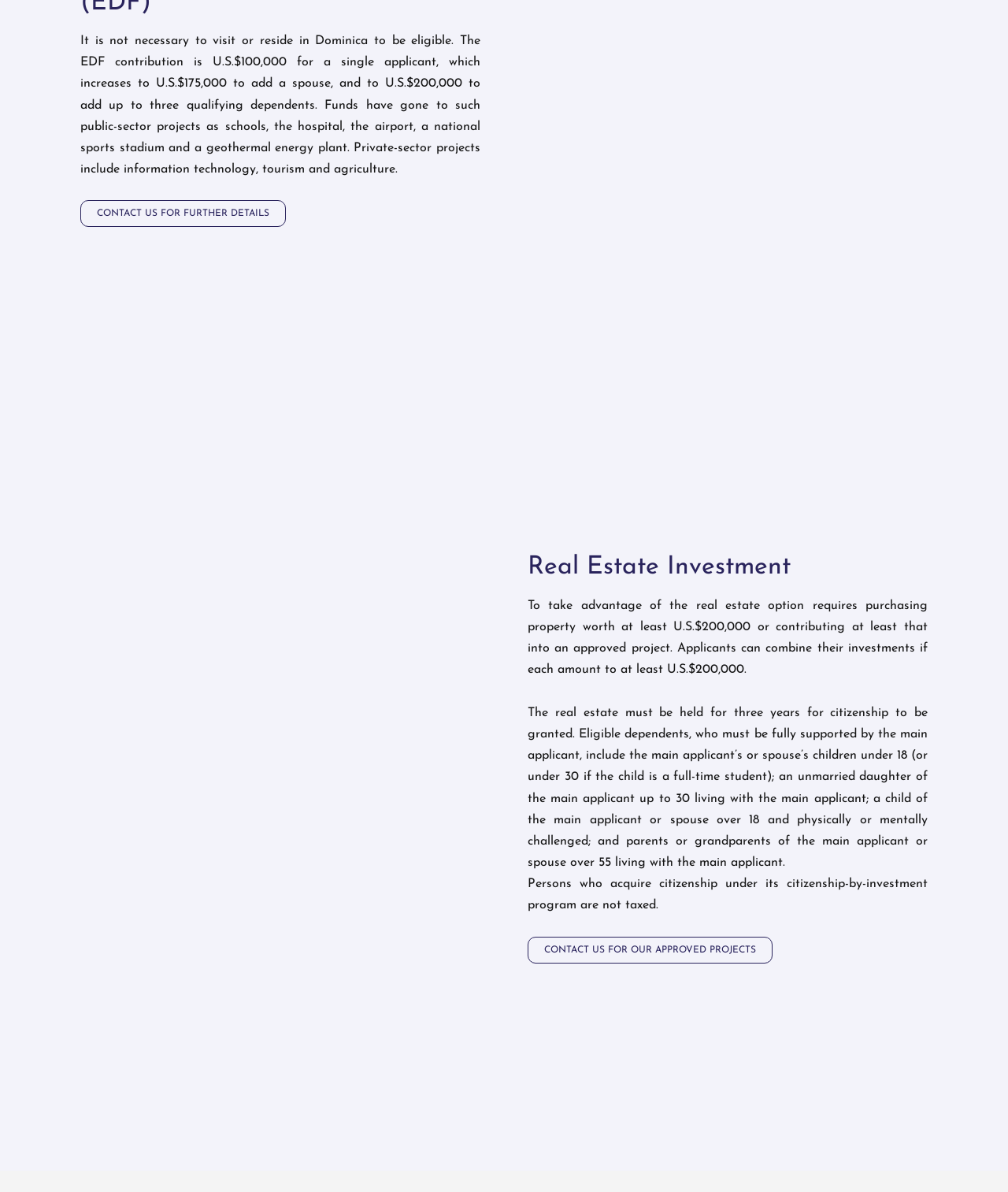Locate the UI element described by Contact Us for further Details and provide its bounding box coordinates. Use the format (top-left x, top-left y, bottom-right x, bottom-right y) with all values as floating point numbers between 0 and 1.

[0.08, 0.168, 0.284, 0.191]